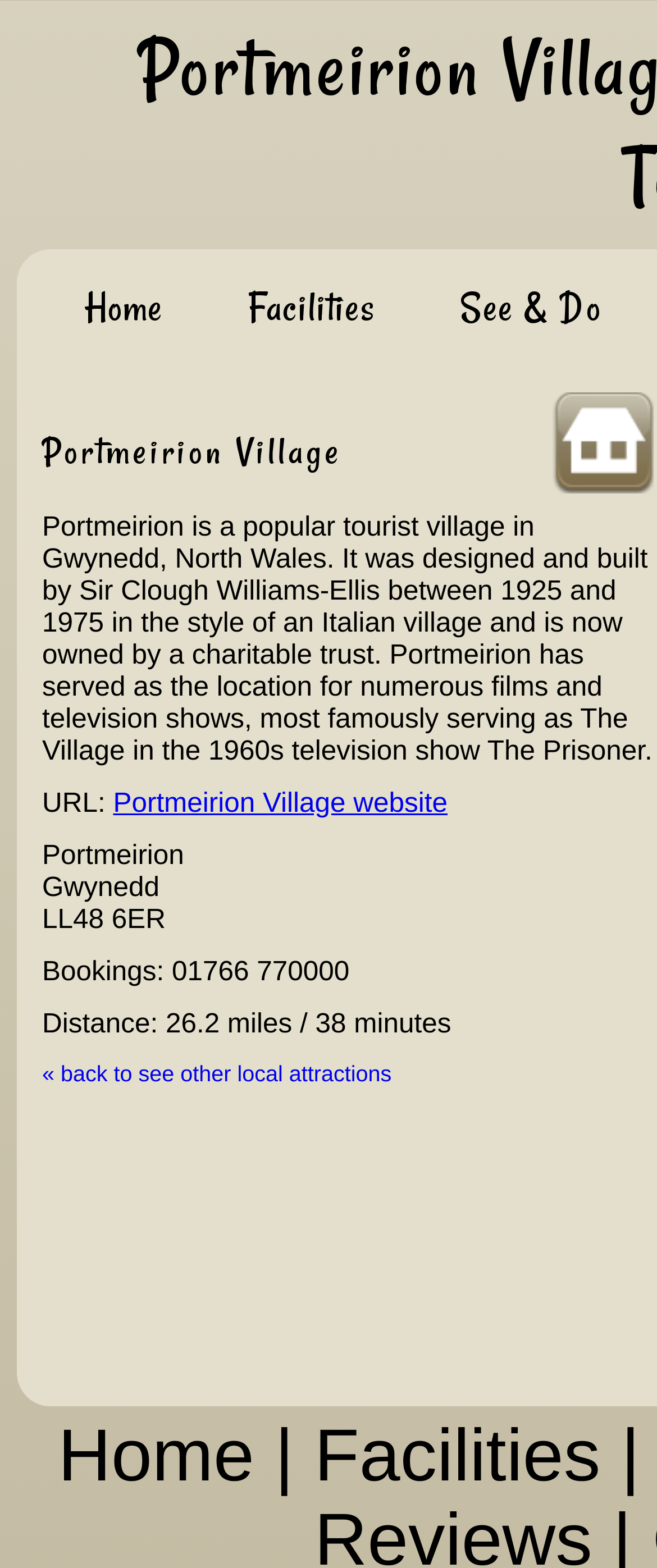How far is Portmeirion from Totters Hostel?
Provide a well-explained and detailed answer to the question.

According to the StaticText element, the distance from Totters Hostel to Portmeirion is 26.2 miles, which takes approximately 38 minutes.